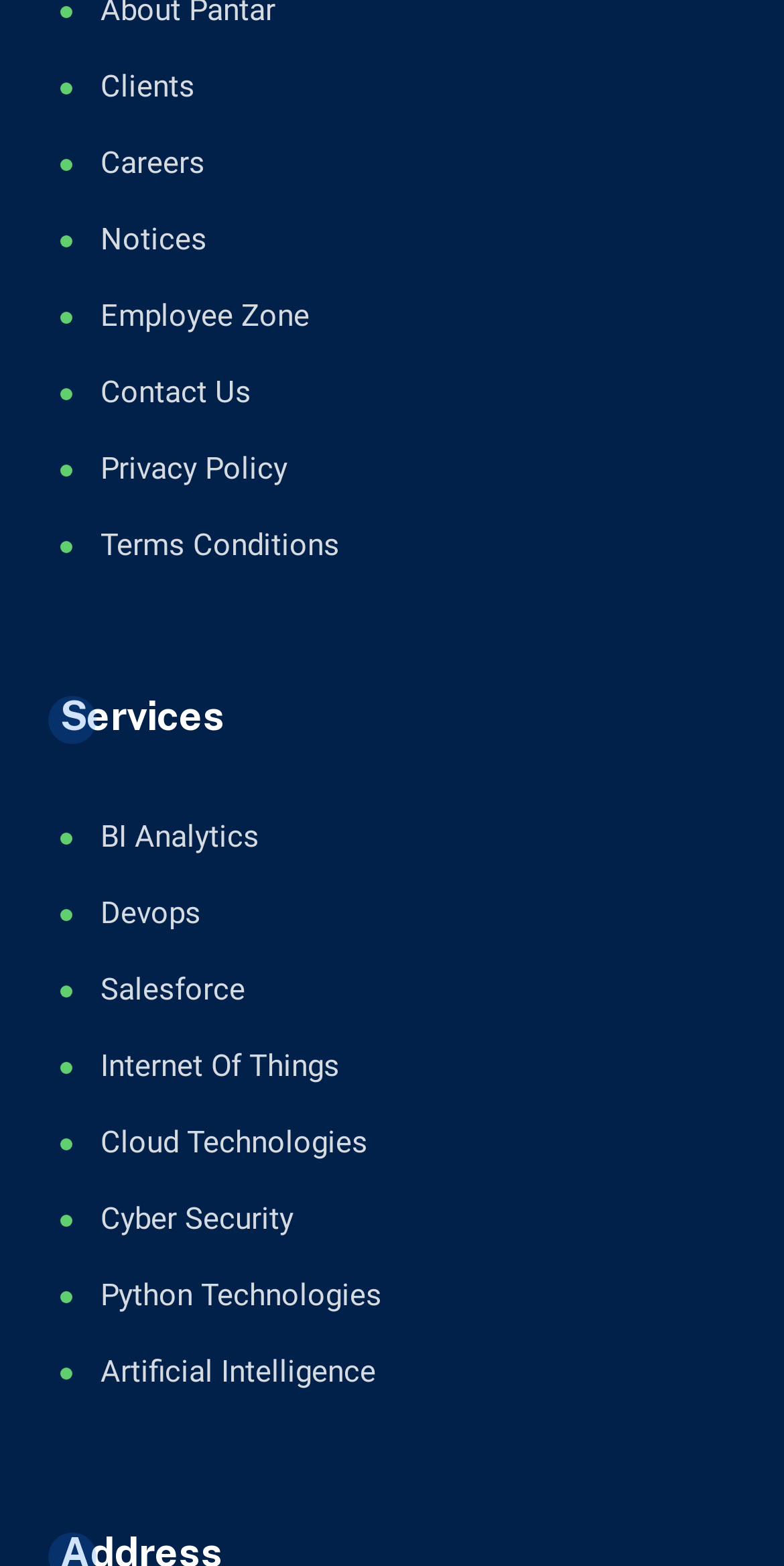Identify the bounding box for the element characterized by the following description: "Internet Of Things".

[0.077, 0.665, 0.949, 0.714]